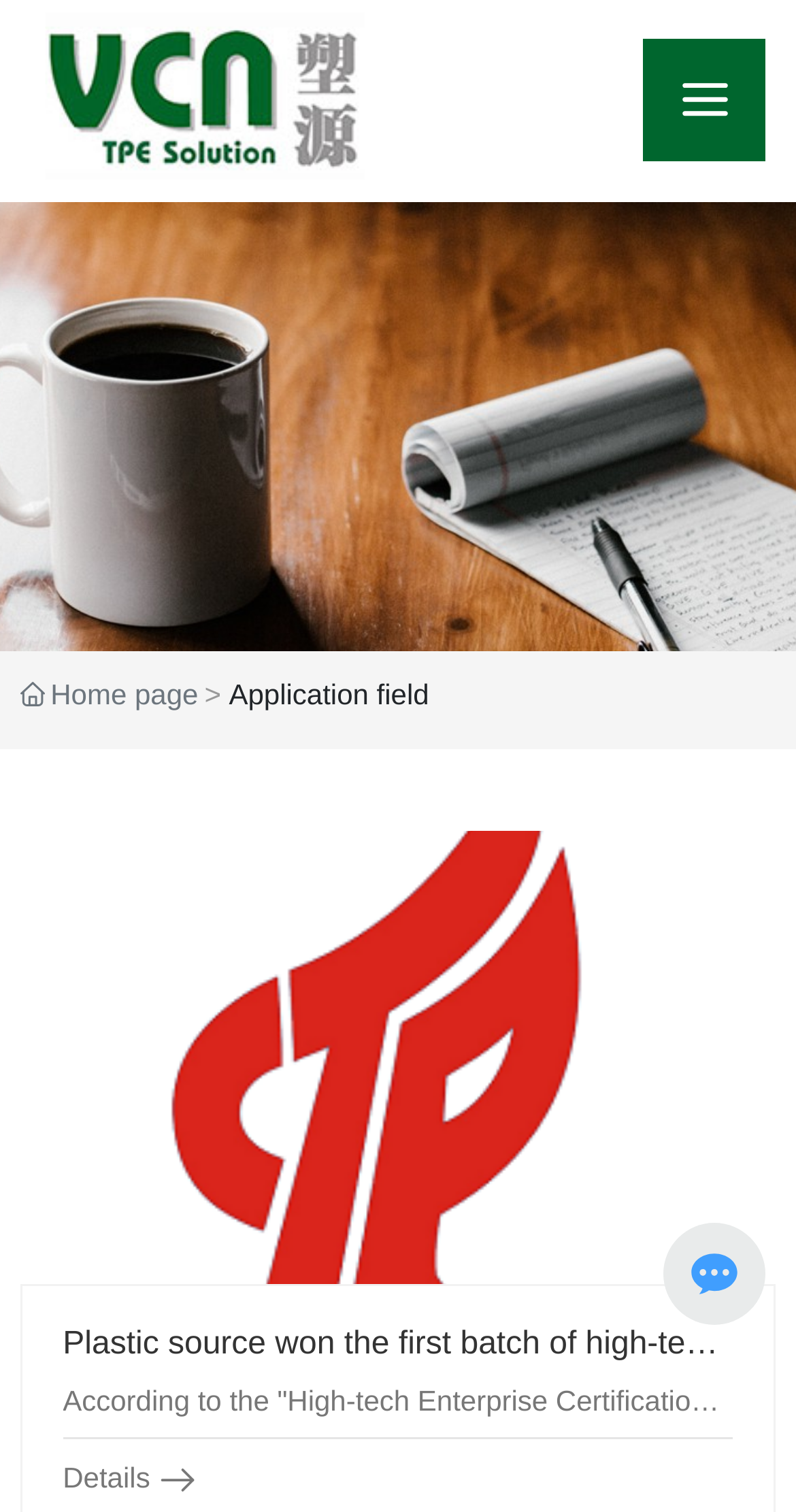What is the award won by Plastic source?
Answer the question with a detailed explanation, including all necessary information.

The award won by Plastic source is indicated by the link element 'Plastic source won the first batch of high-tech enterprises in Shenzhen in 2016' with a bounding box coordinate of [0.025, 0.675, 0.85, 0.723]. This element is located below the main content of the webpage, suggesting that it is a notable achievement of the company.